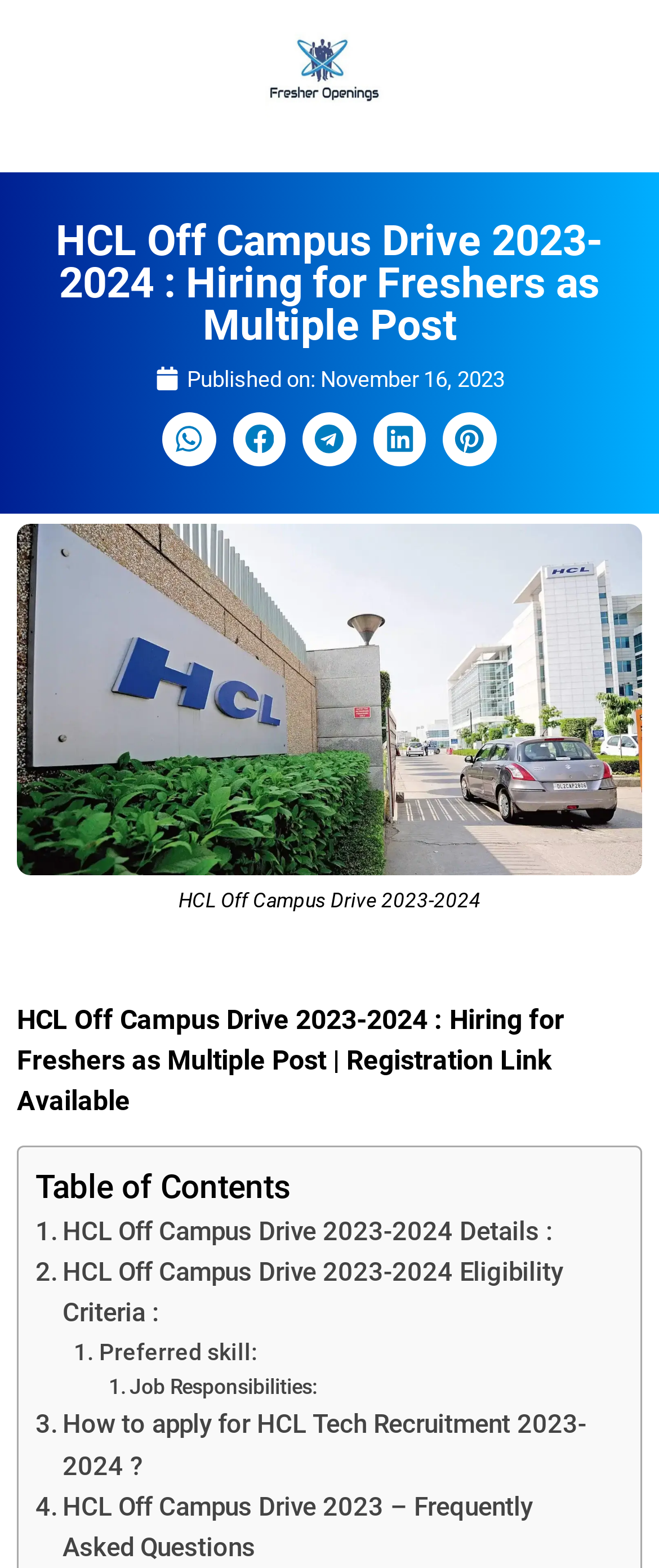Identify the bounding box coordinates of the region that should be clicked to execute the following instruction: "Search for something".

[0.885, 0.028, 0.961, 0.06]